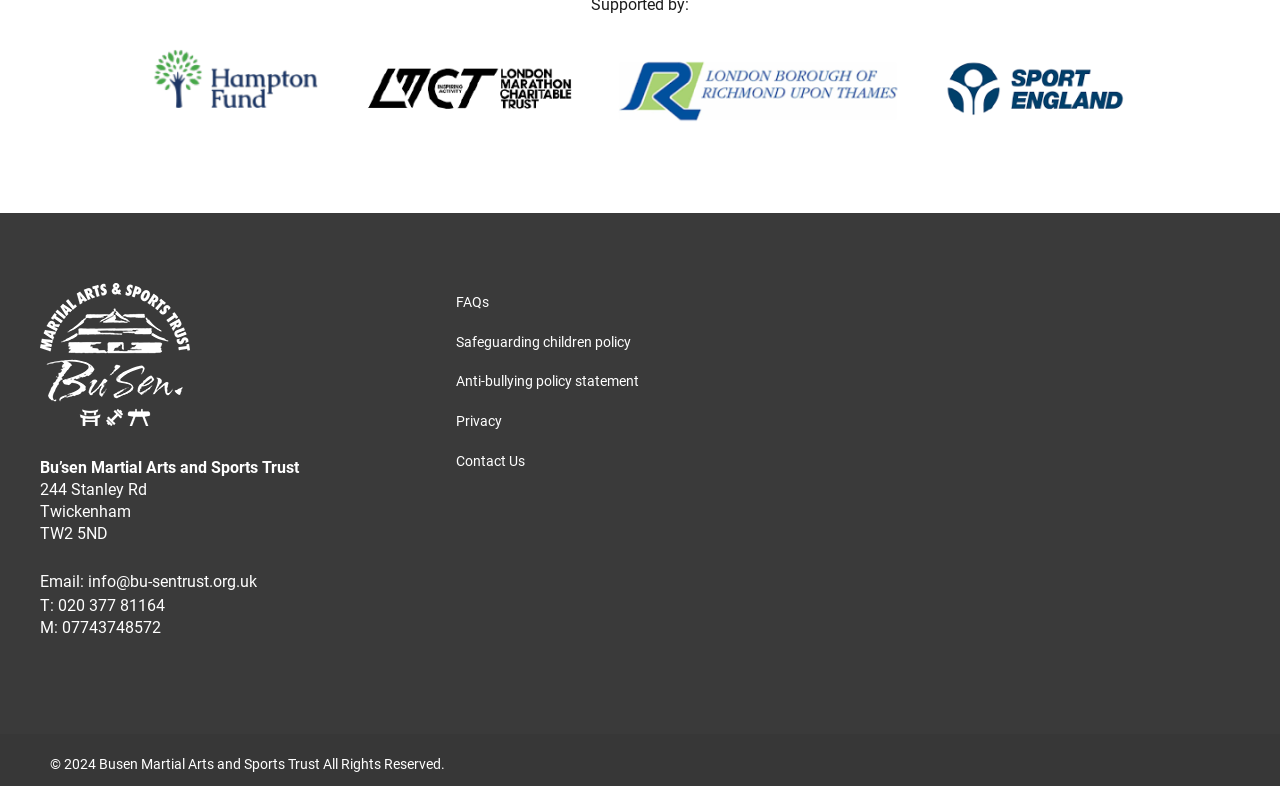Answer the question in one word or a short phrase:
What is the year of copyright?

2024